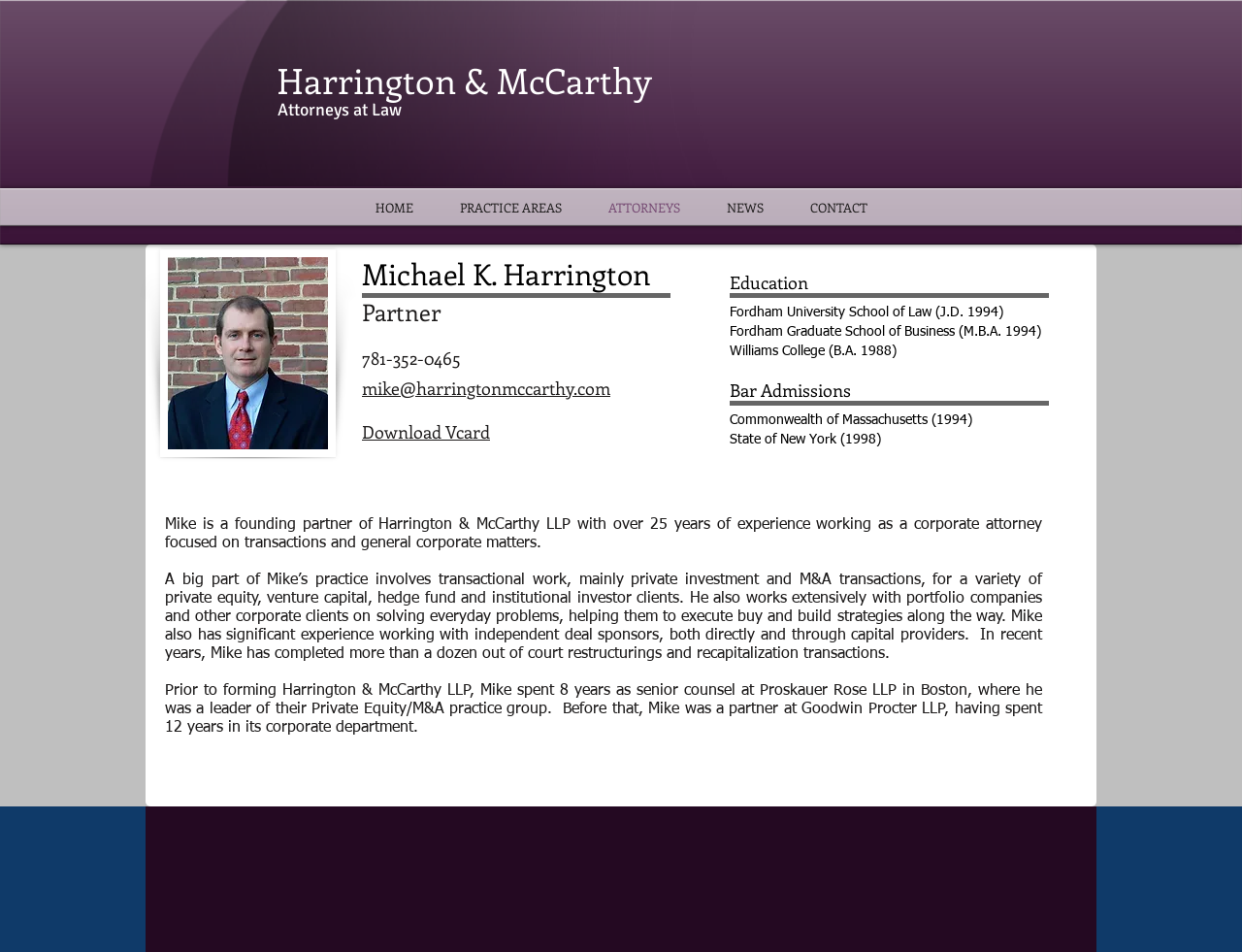Please determine the primary heading and provide its text.

Harrington & McCarthy